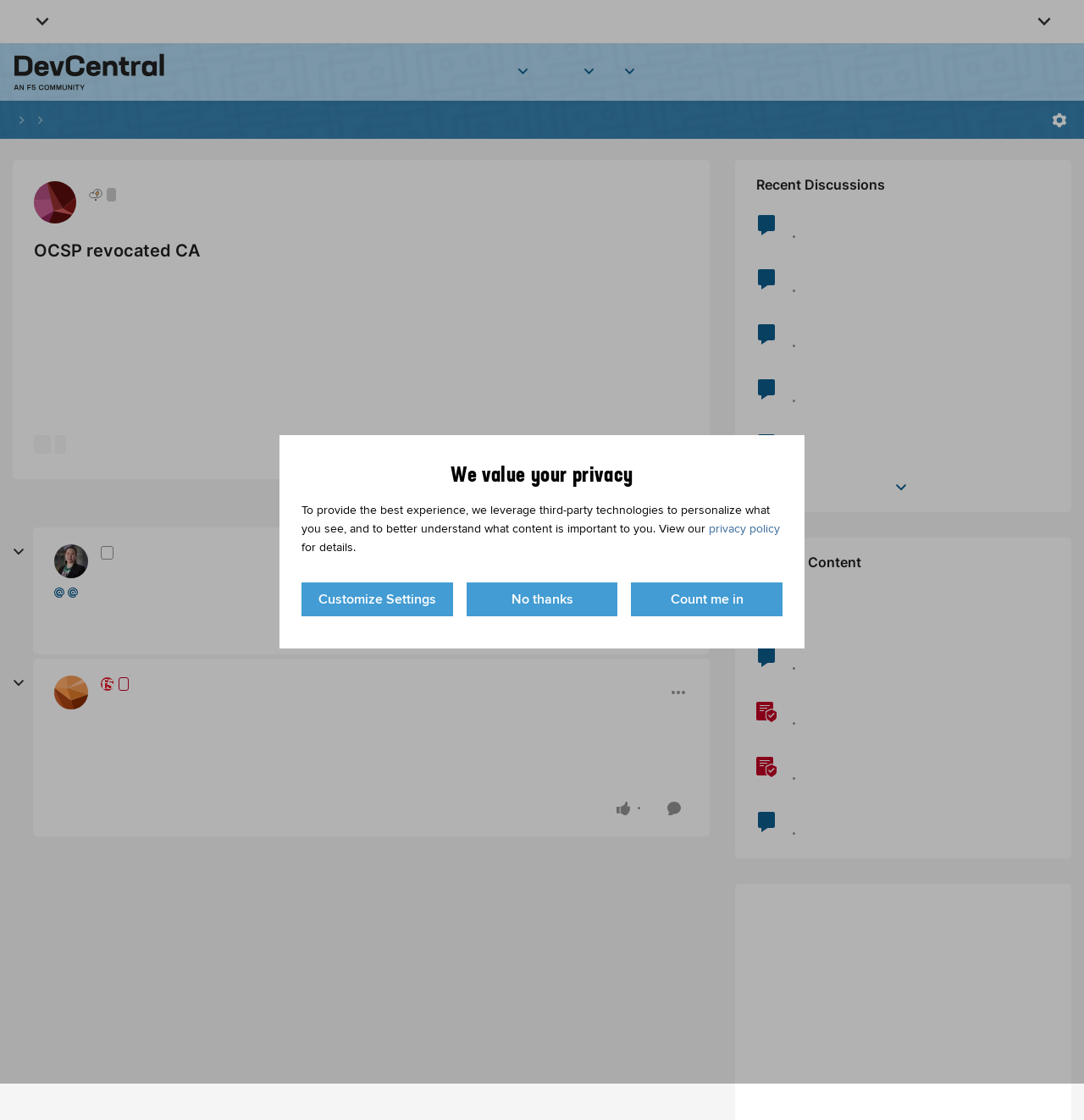Pinpoint the bounding box coordinates of the clickable element needed to complete the instruction: "Show annotations". The coordinates should be provided as four float numbers between 0 and 1: [left, top, right, bottom].

None